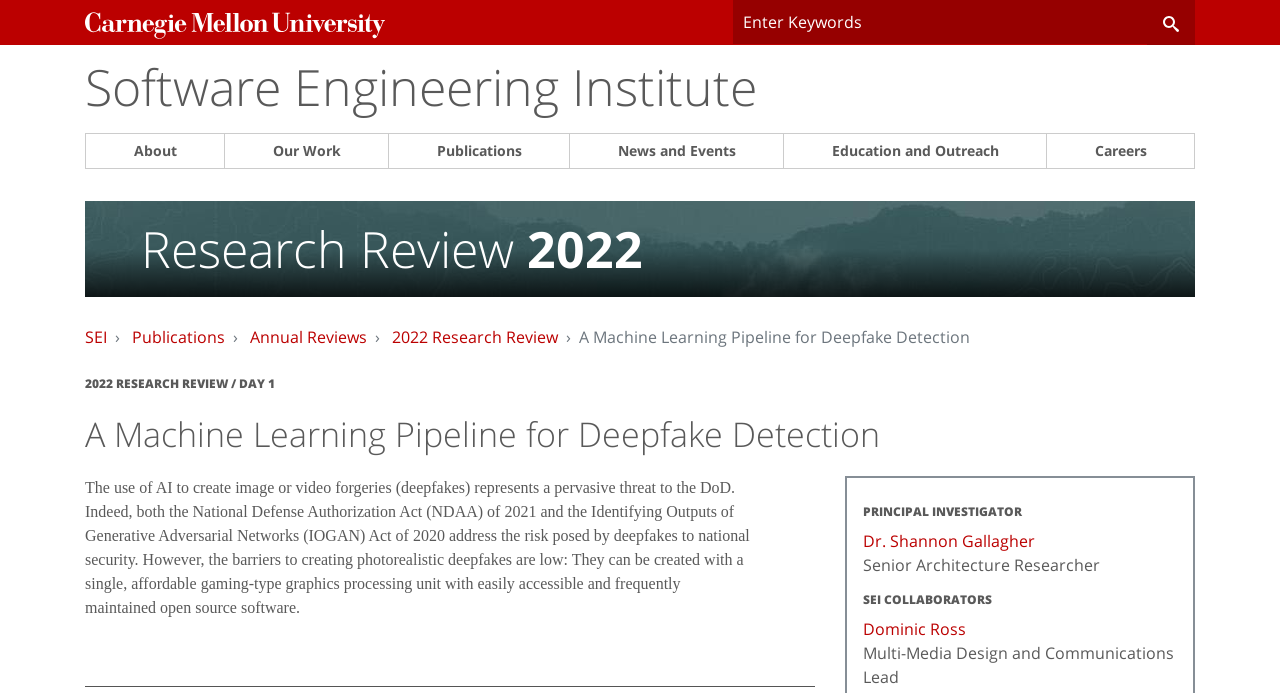Locate the bounding box coordinates of the area to click to fulfill this instruction: "Visit Carnegie Mellon University". The bounding box should be presented as four float numbers between 0 and 1, in the order [left, top, right, bottom].

[0.066, 0.017, 0.301, 0.065]